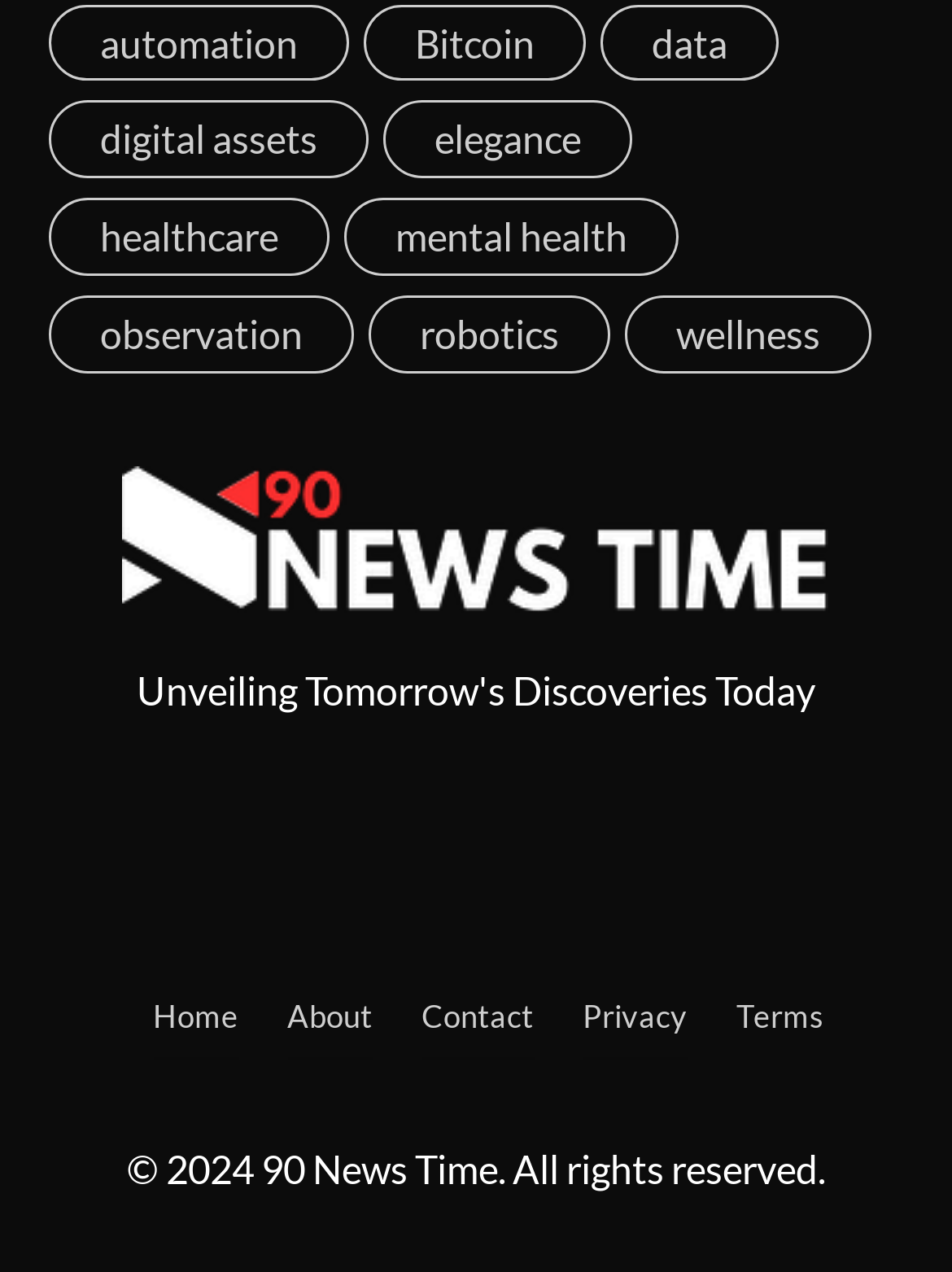Can you specify the bounding box coordinates for the region that should be clicked to fulfill this instruction: "visit Facebook page".

[0.177, 0.65, 0.285, 0.723]